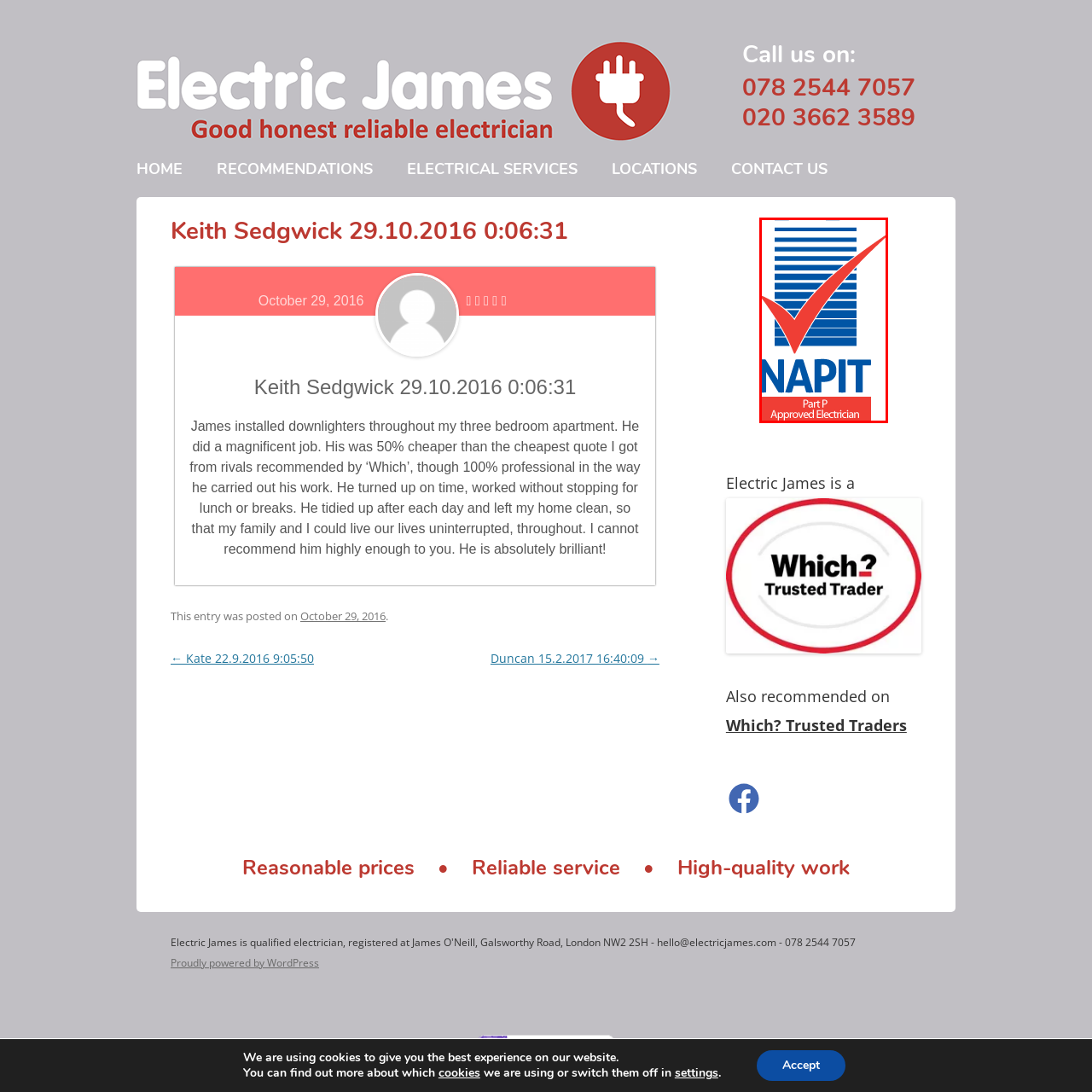What is the certification indicated by the logo?
Inspect the part of the image highlighted by the red bounding box and give a detailed answer to the question.

The logo displays the text 'Part P Approved Electrician' beneath the emblem, which reinforces the certification and indicates that the electrician meets the necessary standards for safe and professional electrical services.